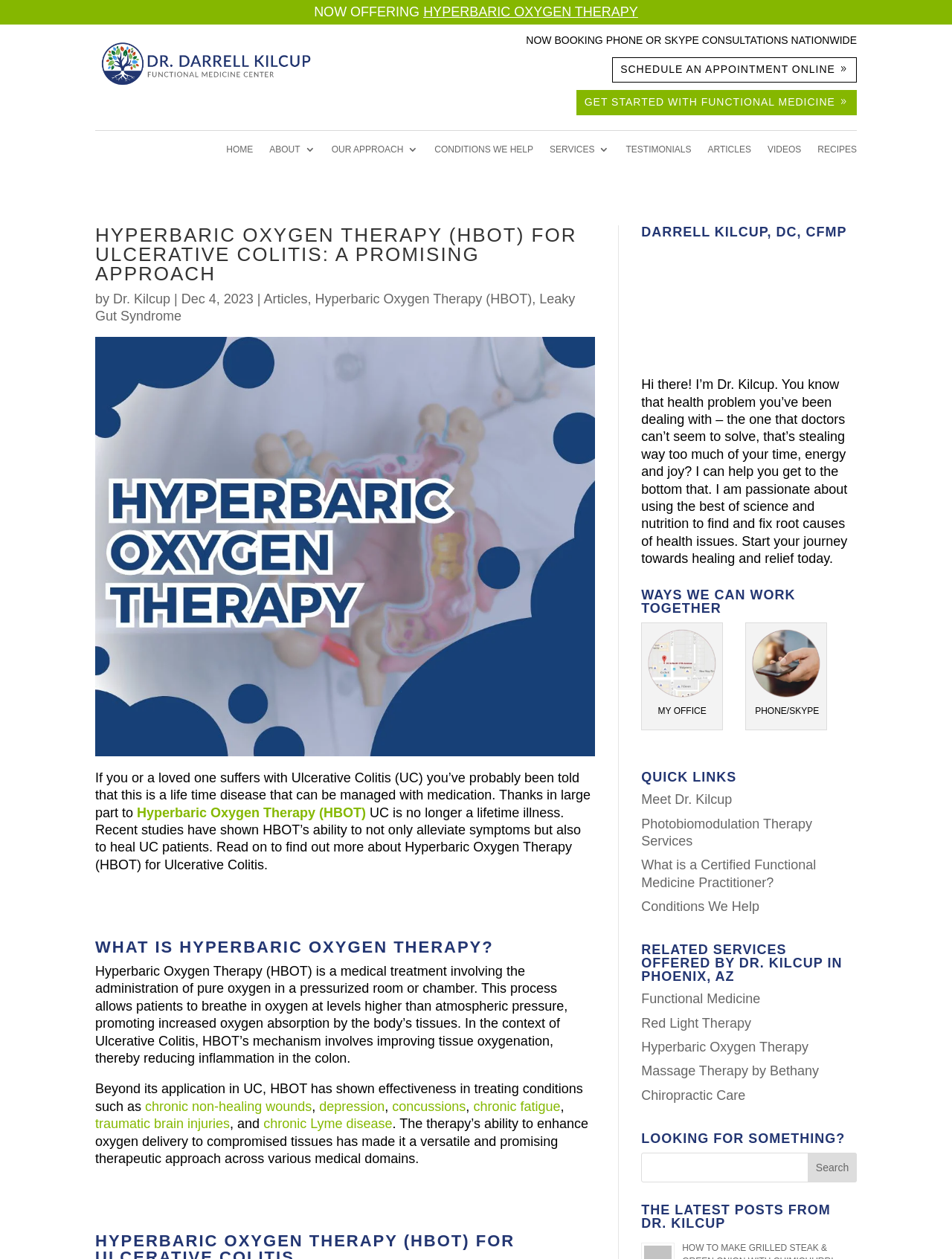Identify the bounding box coordinates necessary to click and complete the given instruction: "Search for something".

[0.674, 0.916, 0.9, 0.939]